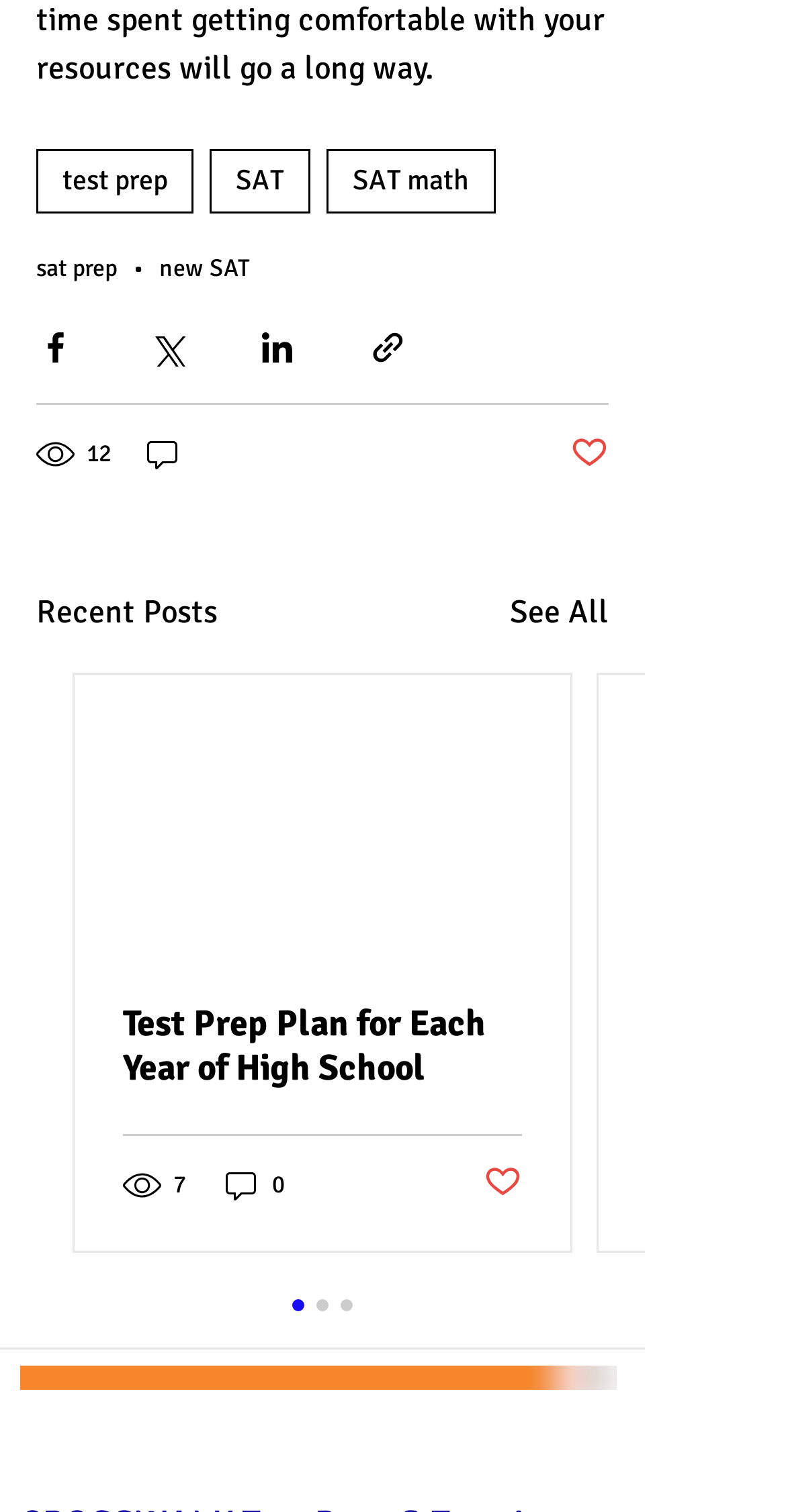How many views does the second recent post have?
Kindly answer the question with as much detail as you can.

I found the second recent post in the 'Recent Posts' section, which is also hidden. The post has 358 views, as indicated by the '358 views' text next to the post.